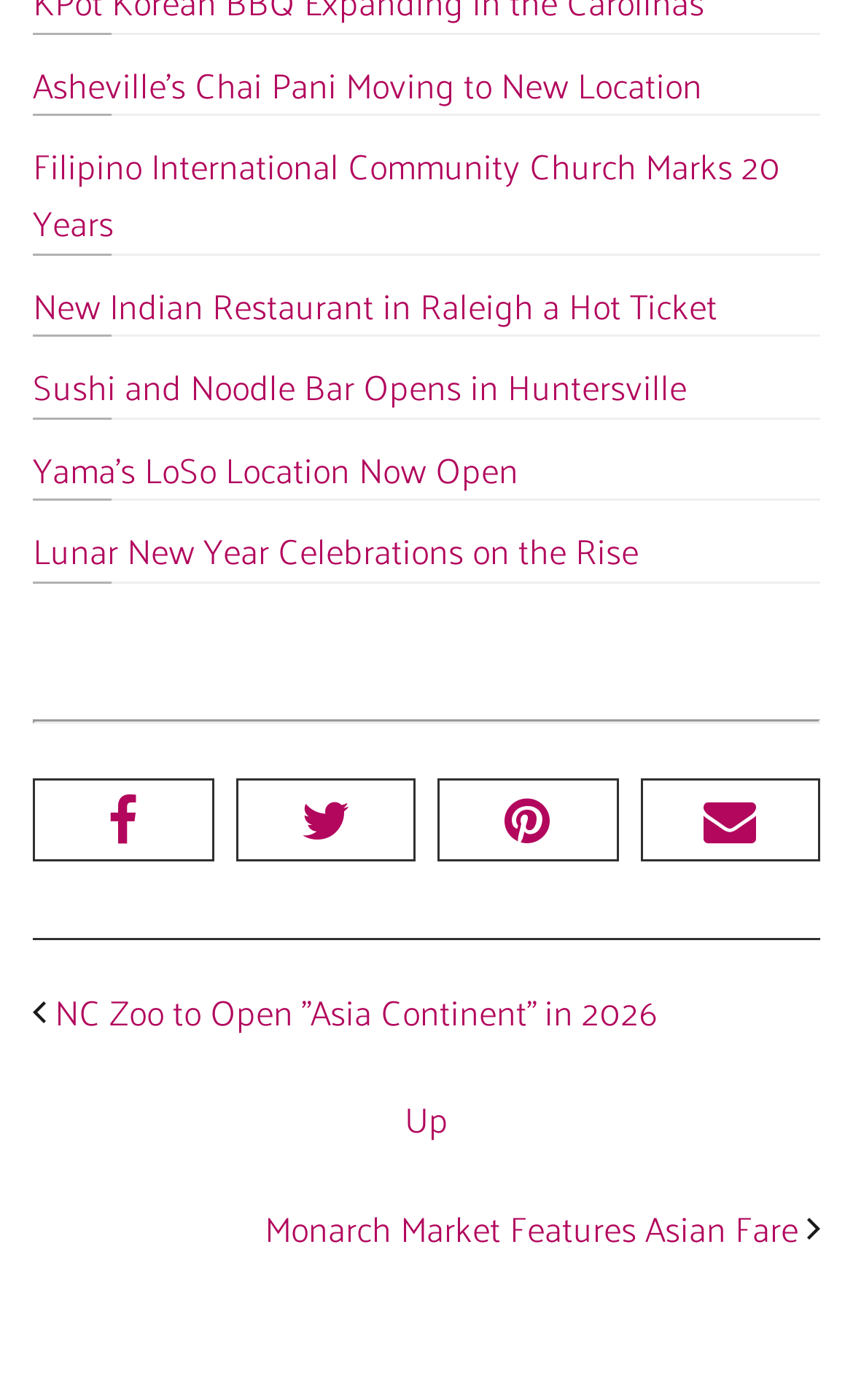Please give a concise answer to this question using a single word or phrase: 
What is the topic of the last link?

Monarch Market